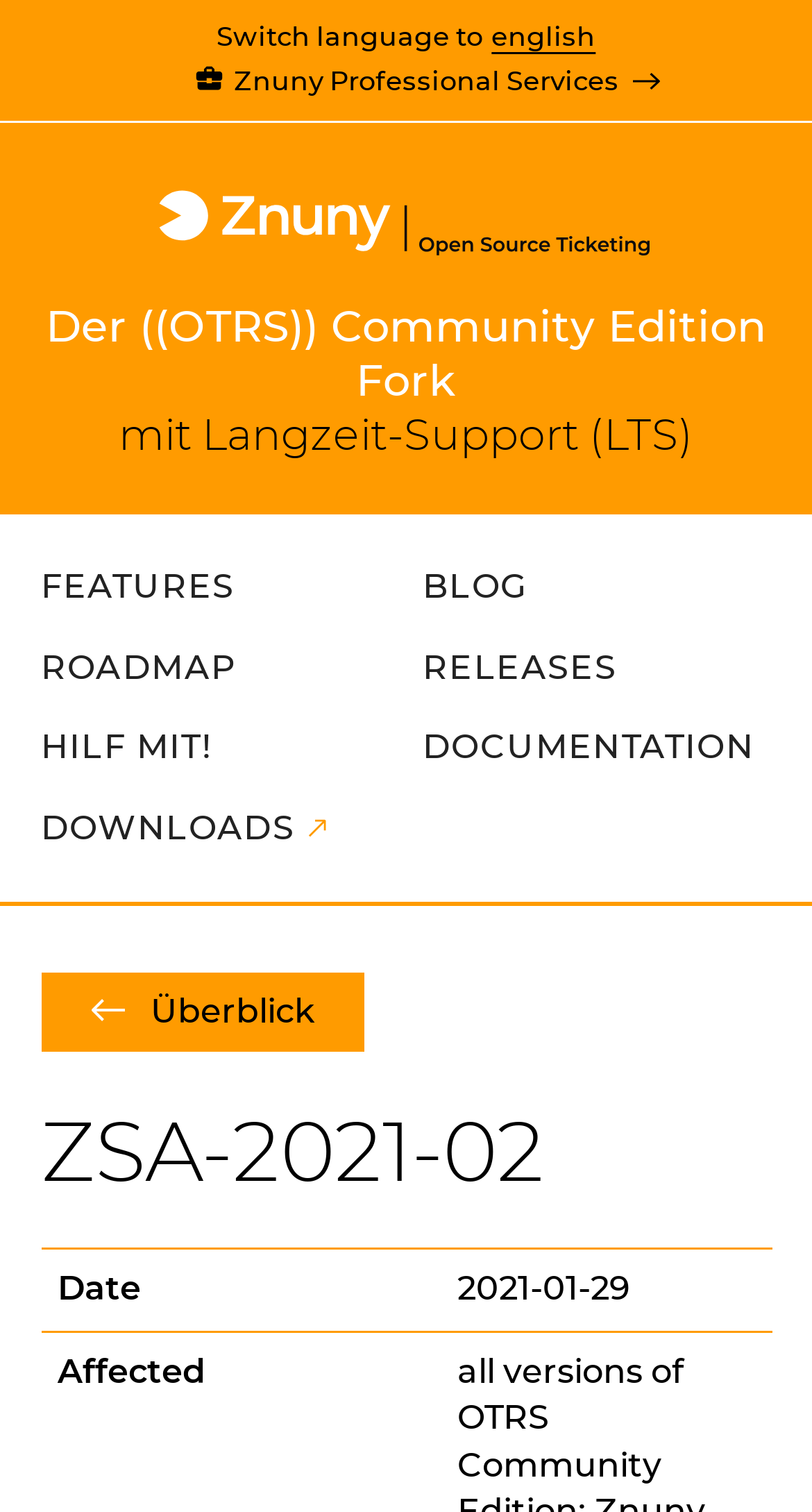Please answer the following question using a single word or phrase: 
What is the name of the LTS mentioned?

Znuny LTS